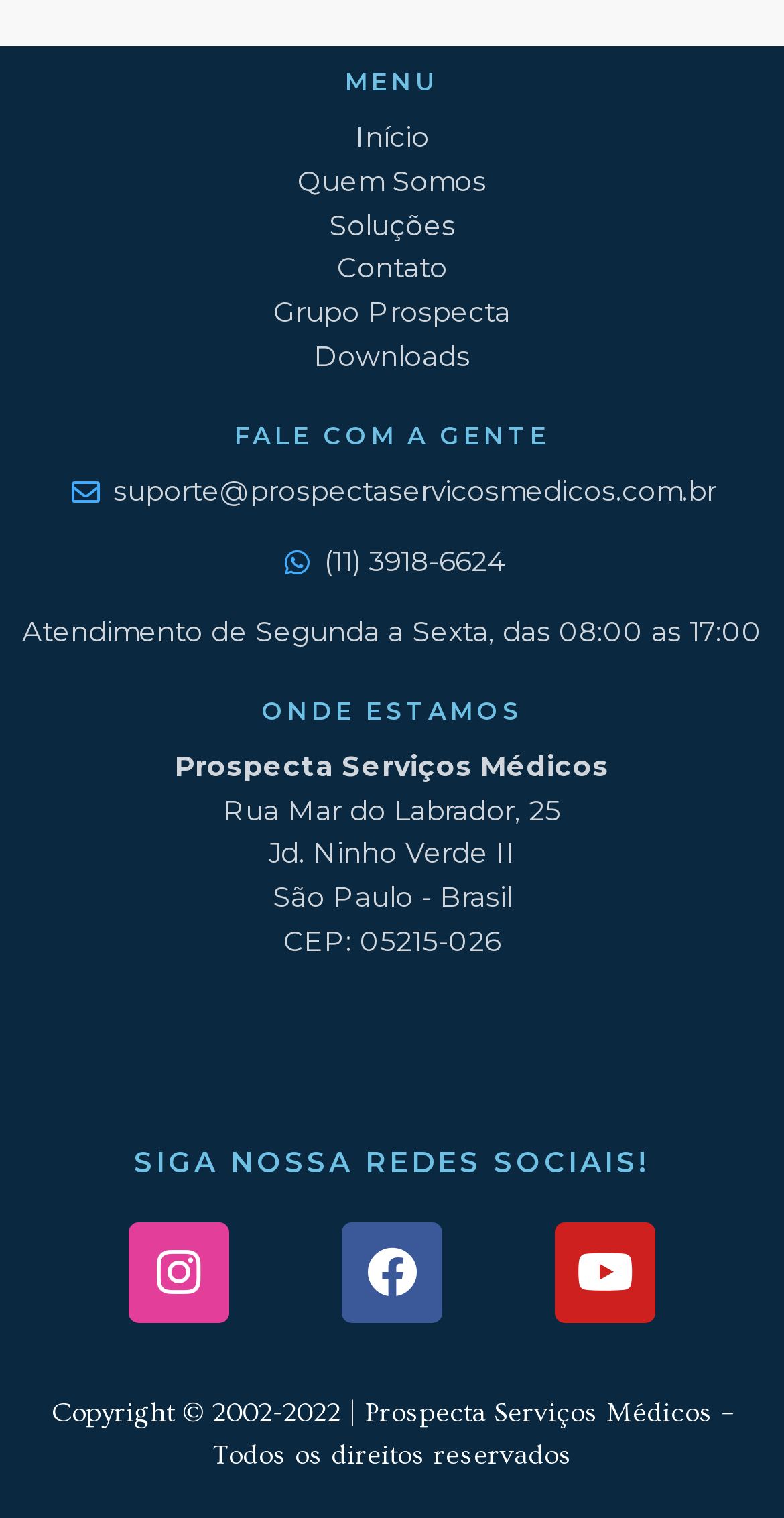Kindly determine the bounding box coordinates for the area that needs to be clicked to execute this instruction: "View Prospecta Serviços Médicos on Instagram".

[0.164, 0.805, 0.292, 0.871]